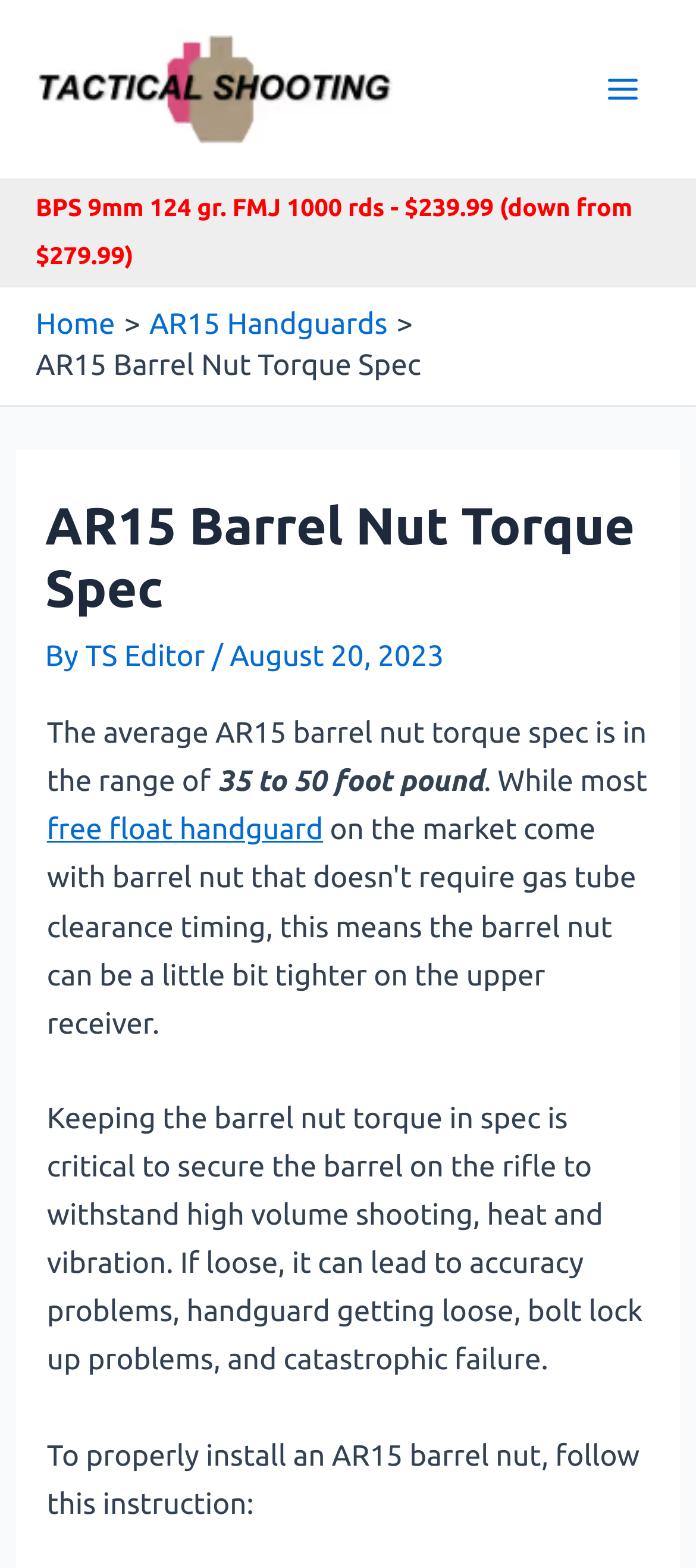What is the purpose of keeping the barrel nut torque in spec?
Please provide a comprehensive answer based on the information in the image.

I found this information in the paragraph that explains the importance of keeping the barrel nut torque in spec. The sentence states that if the barrel nut is loose, it can lead to accuracy problems, handguard getting loose, bolt lock up problems, and catastrophic failure. Therefore, the purpose is to secure the barrel on the rifle.